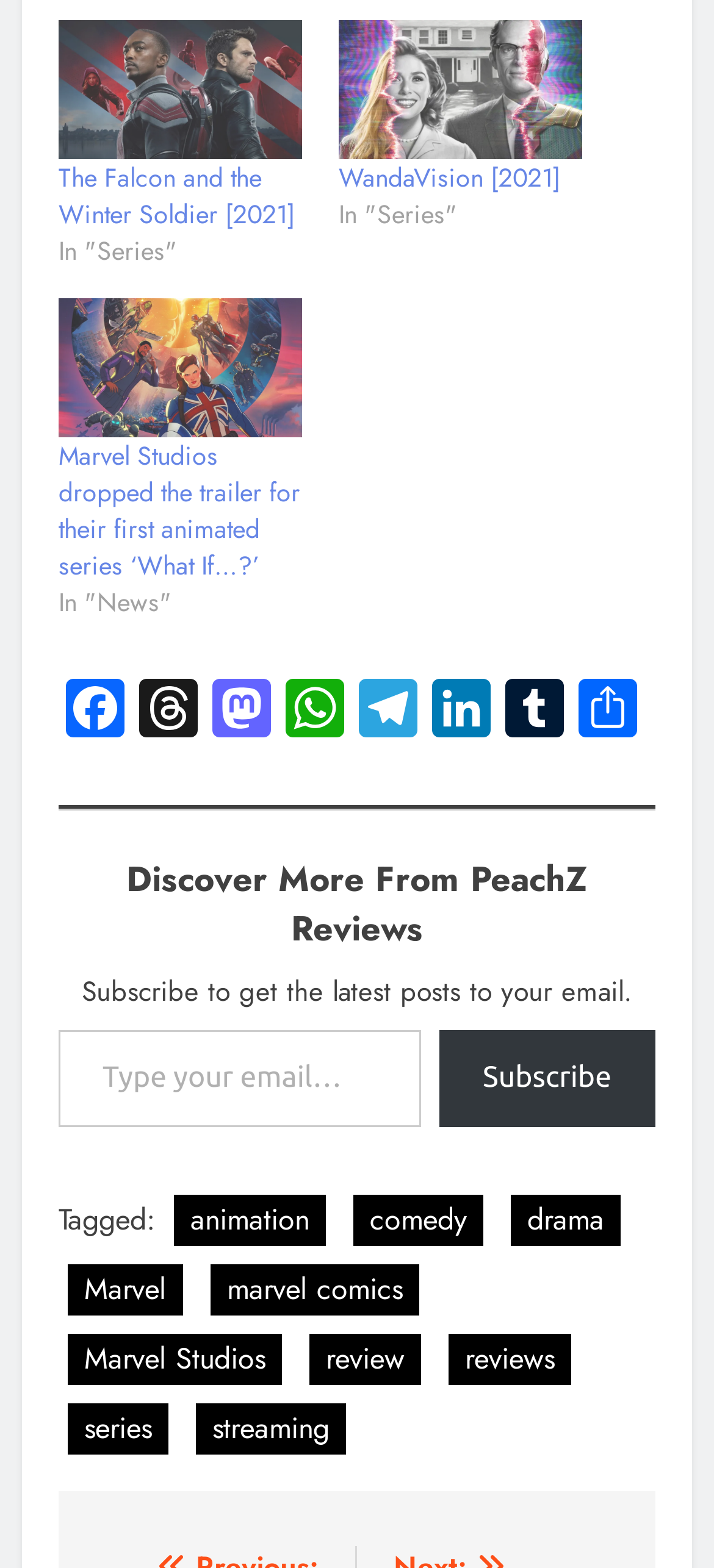Please determine the bounding box coordinates of the section I need to click to accomplish this instruction: "Click on The Falcon and the Winter Soldier link".

[0.082, 0.013, 0.423, 0.102]